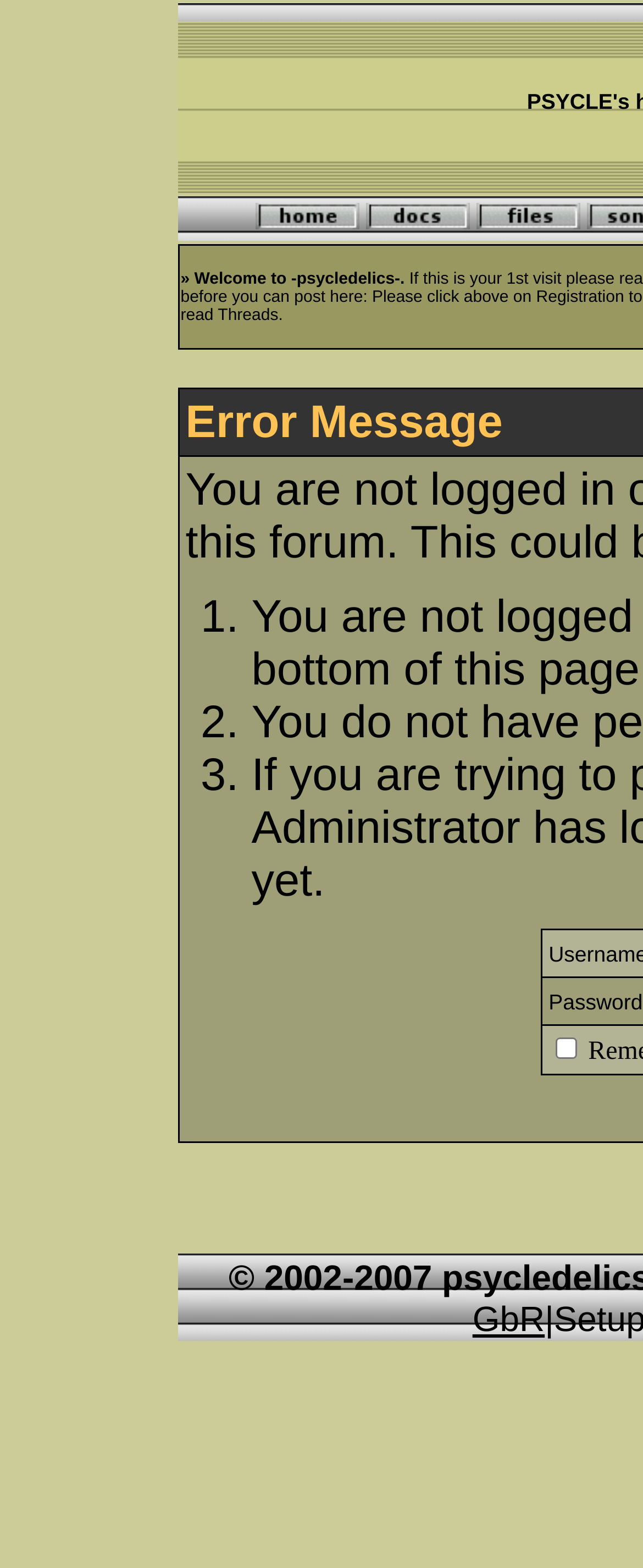What is the purpose of the image at the top left corner? Analyze the screenshot and reply with just one word or a short phrase.

Decoration